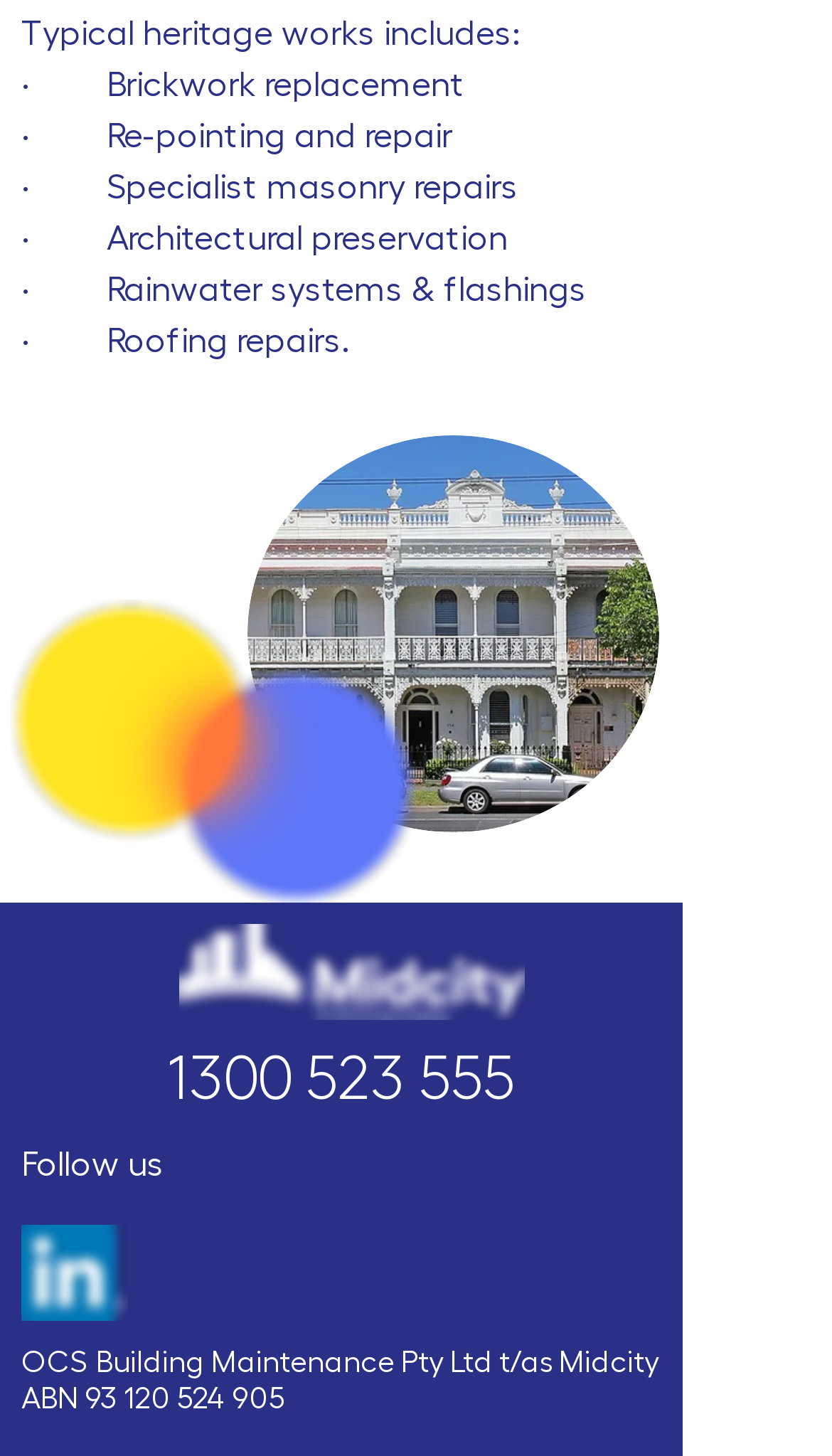What type of services does Midcity provide?
From the screenshot, supply a one-word or short-phrase answer.

Heritage works